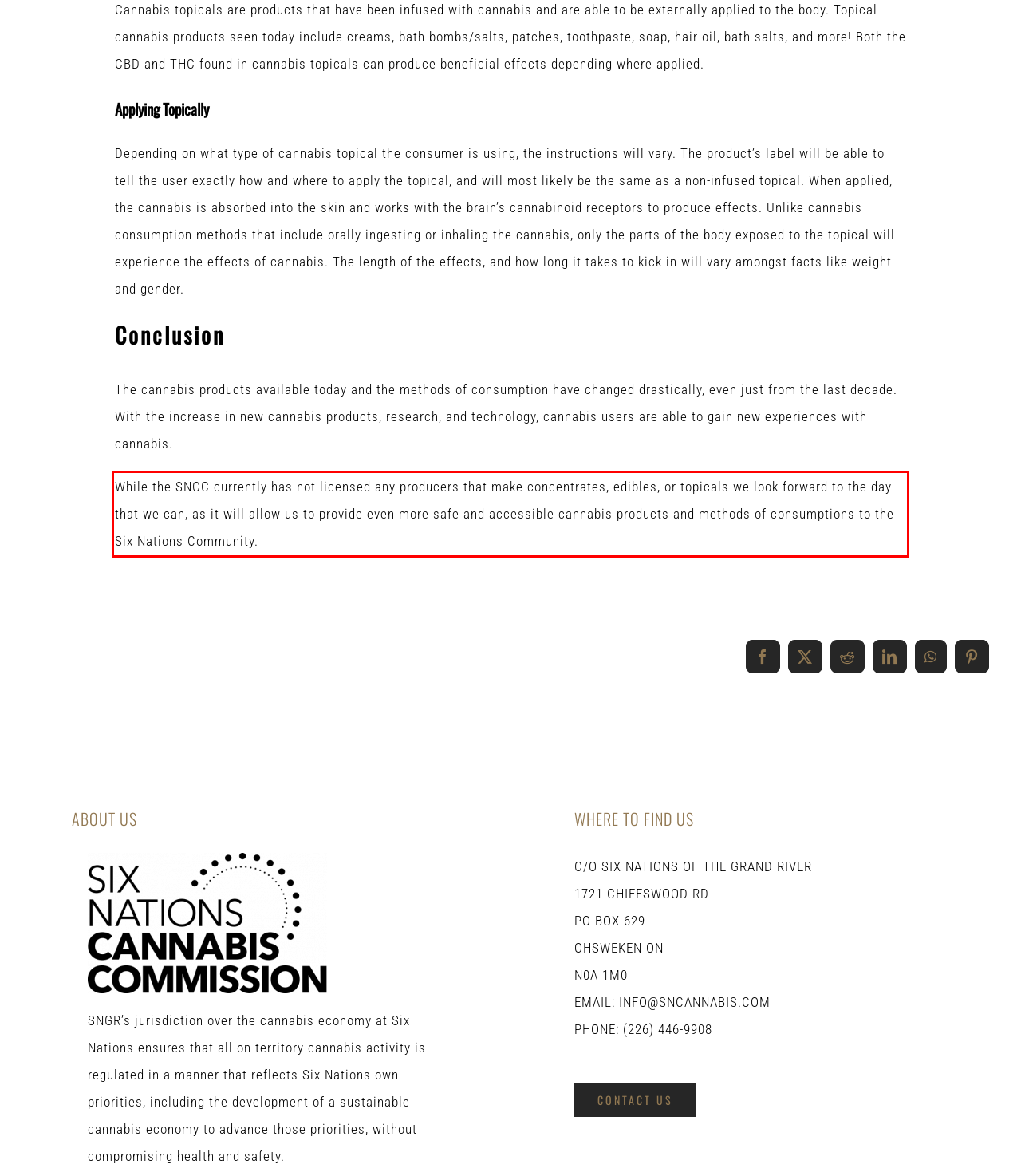Identify the text inside the red bounding box on the provided webpage screenshot by performing OCR.

While the SNCC currently has not licensed any producers that make concentrates, edibles, or topicals we look forward to the day that we can, as it will allow us to provide even more safe and accessible cannabis products and methods of consumptions to the Six Nations Community.